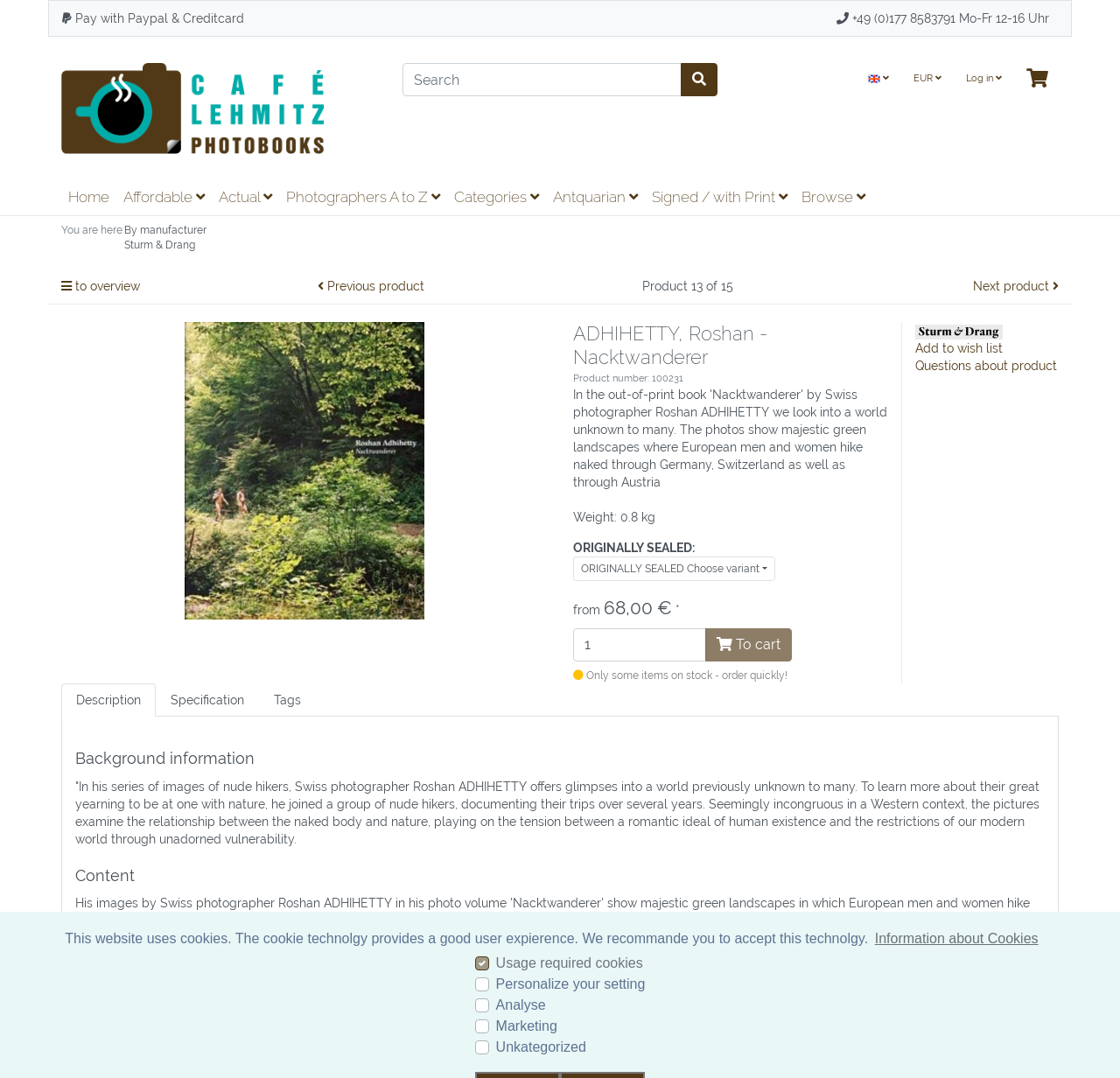Locate the coordinates of the bounding box for the clickable region that fulfills this instruction: "Search for a product".

[0.359, 0.058, 0.609, 0.089]